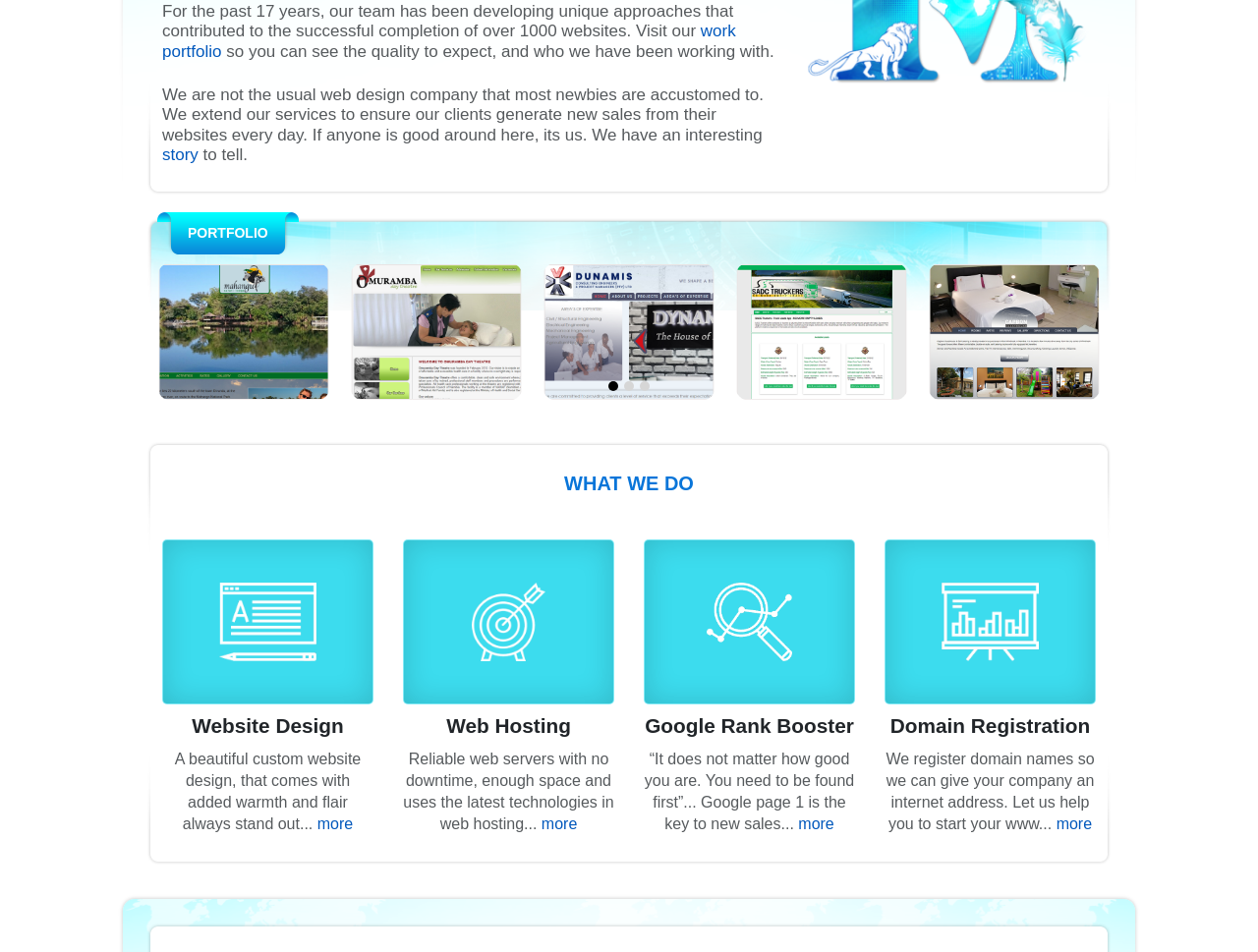Determine the bounding box coordinates for the HTML element mentioned in the following description: "PORTFOLIO". The coordinates should be a list of four floats ranging from 0 to 1, represented as [left, top, right, bottom].

[0.125, 0.223, 0.237, 0.27]